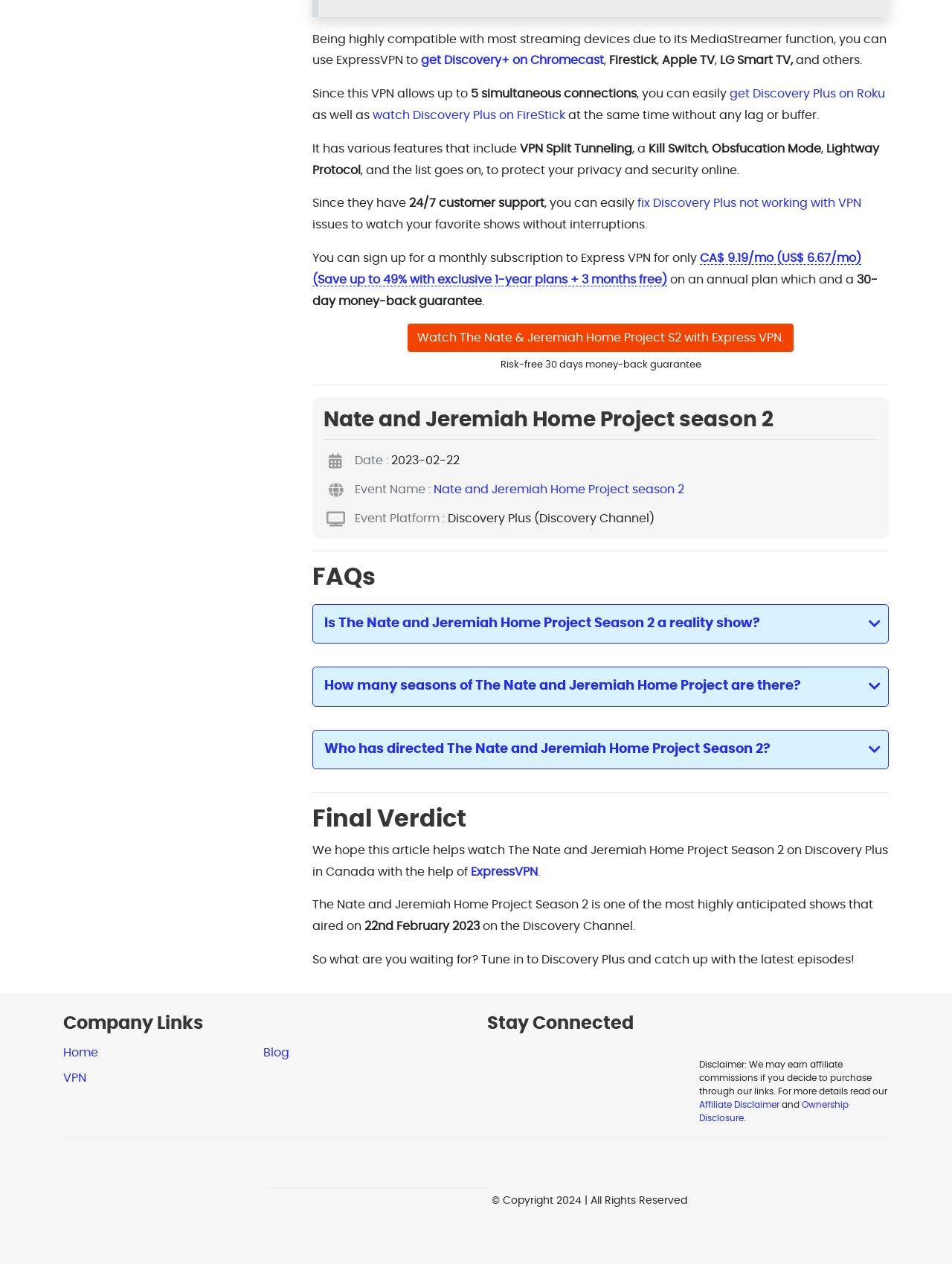Calculate the bounding box coordinates of the UI element given the description: "get Discovery+ on Chromecast".

[0.442, 0.043, 0.634, 0.053]